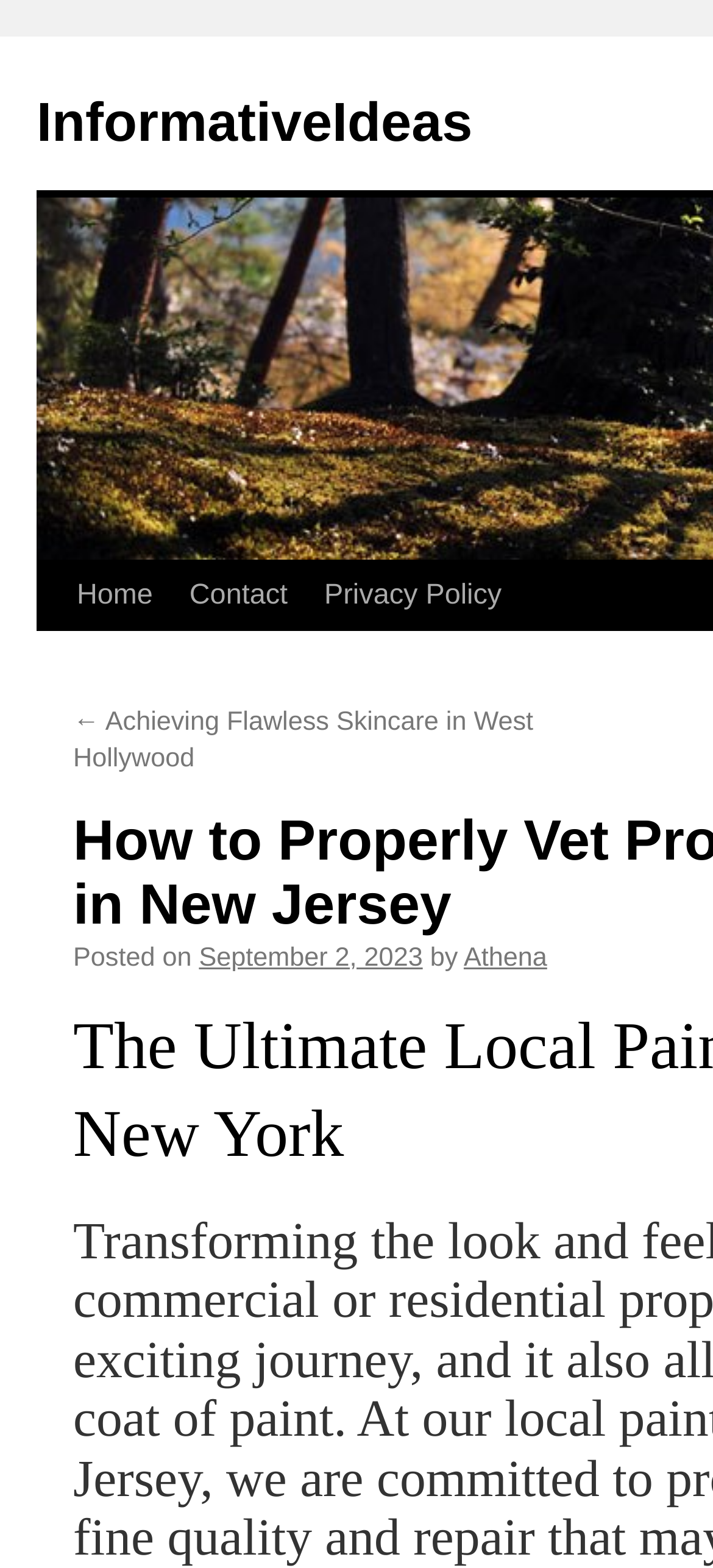Find and indicate the bounding box coordinates of the region you should select to follow the given instruction: "view previous article".

[0.103, 0.451, 0.748, 0.494]